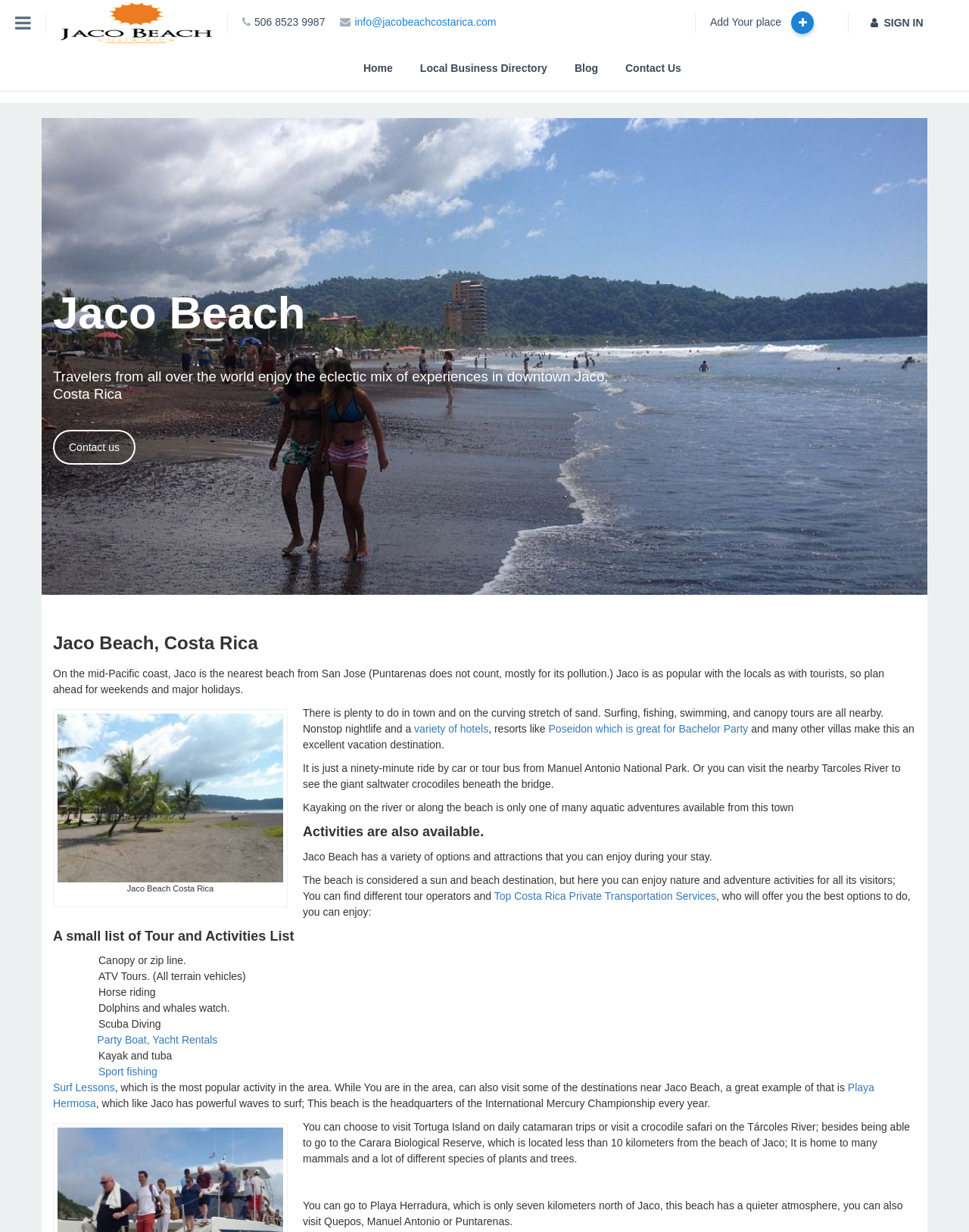Please answer the following question using a single word or phrase: 
What is the name of the beach with powerful waves for surfing?

Playa Hermosa